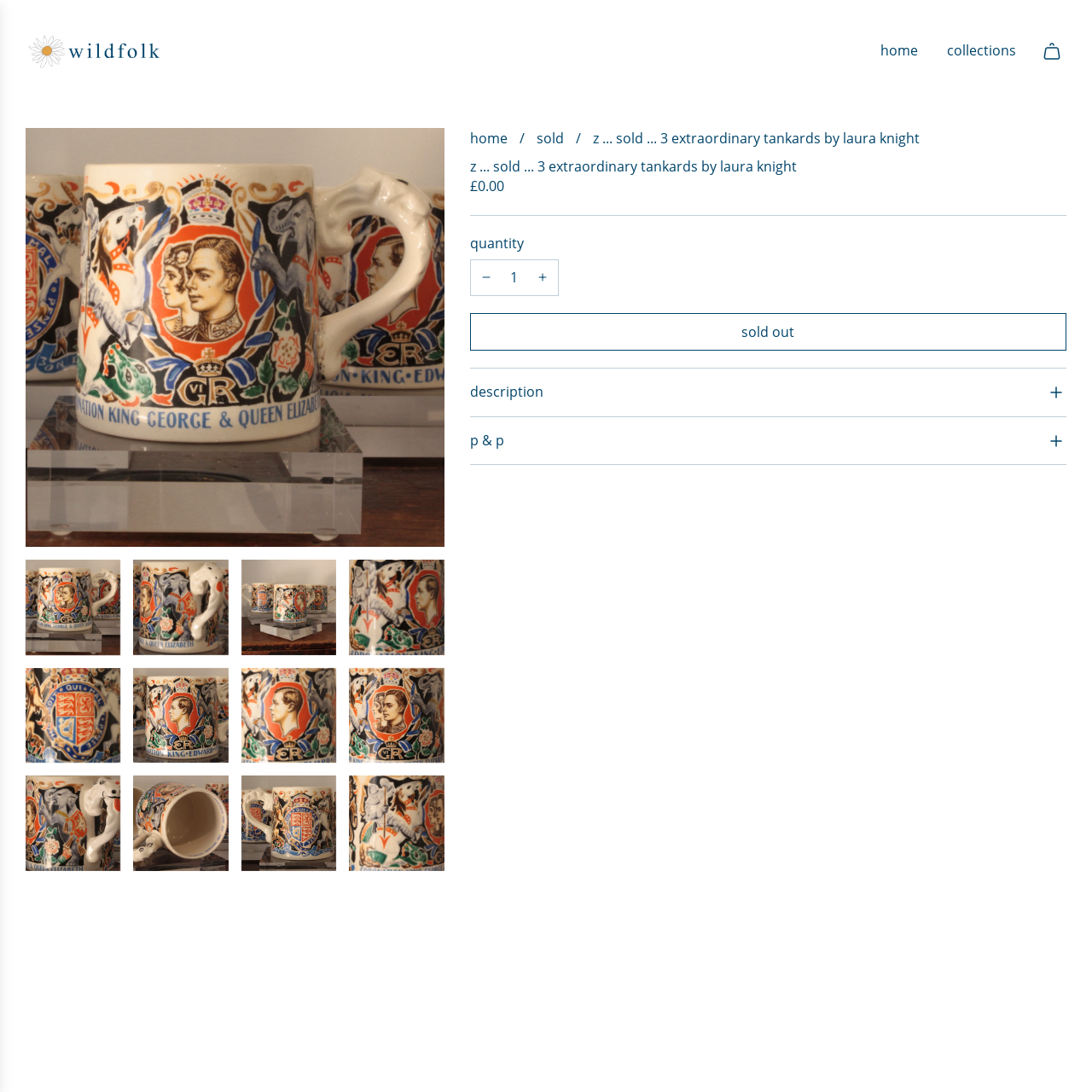Examine the content inside the red bounding box and offer a comprehensive answer to the following question using the details from the image: What do the tankards celebrate?

According to the caption, each tankard features unique designs that celebrate the intricacies of craftsmanship and artistry, highlighting the value and beauty of these pieces.